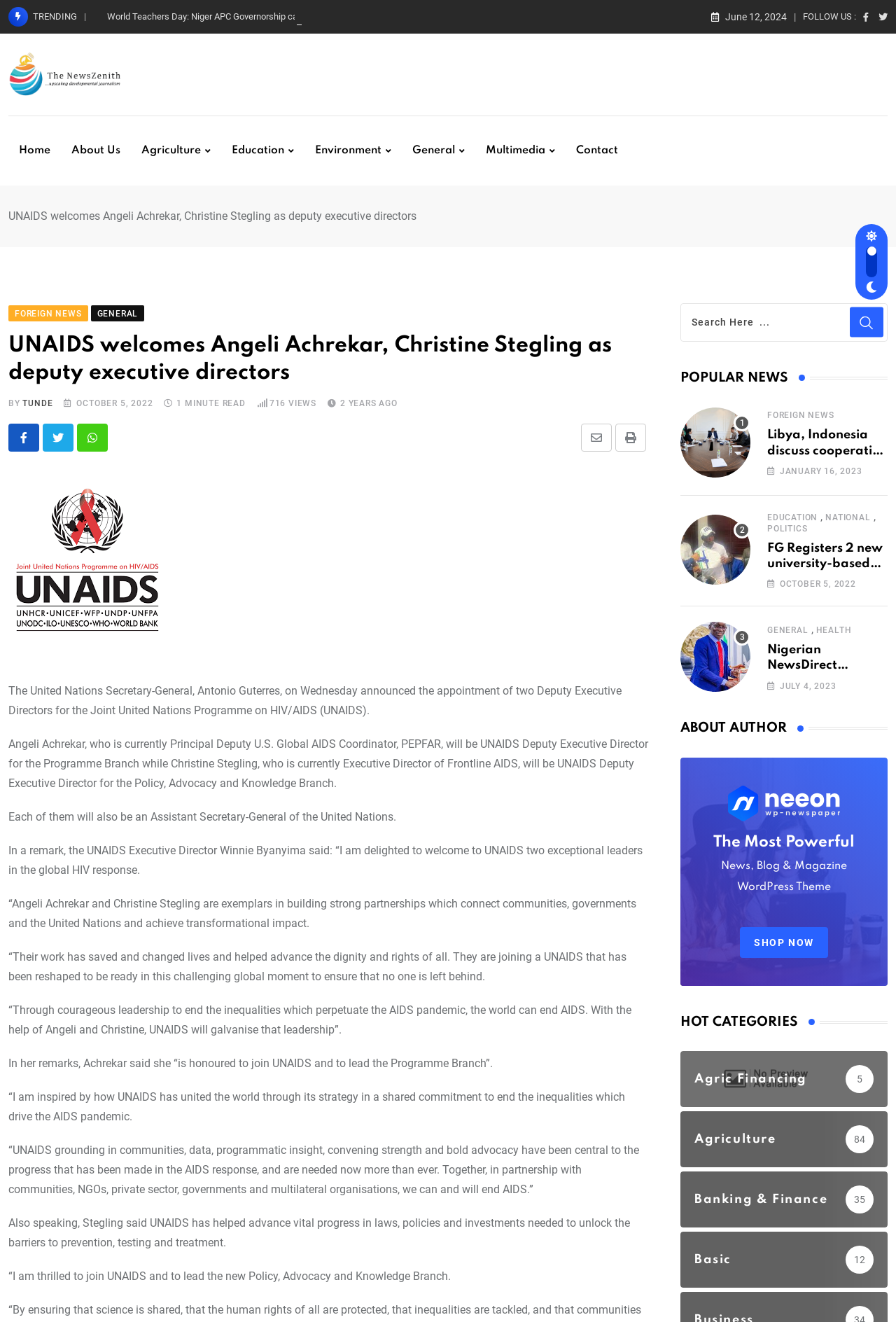Analyze the image and give a detailed response to the question:
What is the position of Angeli Achrekar in UNAIDS?

According to the webpage, Angeli Achrekar is appointed as the Deputy Executive Director for the Programme Branch of UNAIDS, as mentioned in the paragraph 'Angeli Achrekar, who is currently Principal Deputy U.S. Global AIDS Coordinator, PEPFAR, will be UNAIDS Deputy Executive Director for the Programme Branch...'.